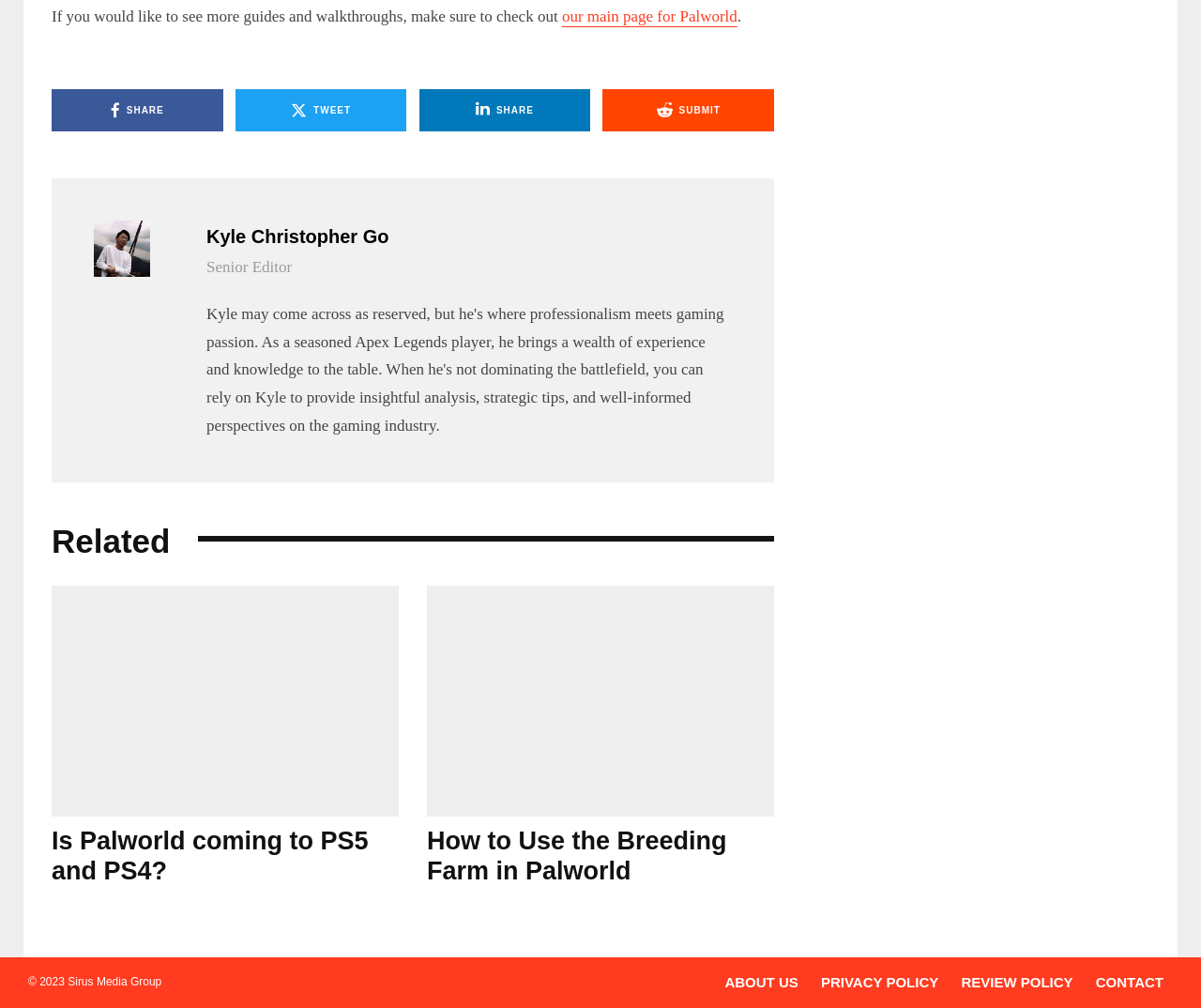What is the topic of the first related article?
Please utilize the information in the image to give a detailed response to the question.

The first related article can be found in the section with the heading 'Related'. The topic of this article is 'Is Palworld coming to PS5 and PS4?', which is mentioned in the link and heading elements.